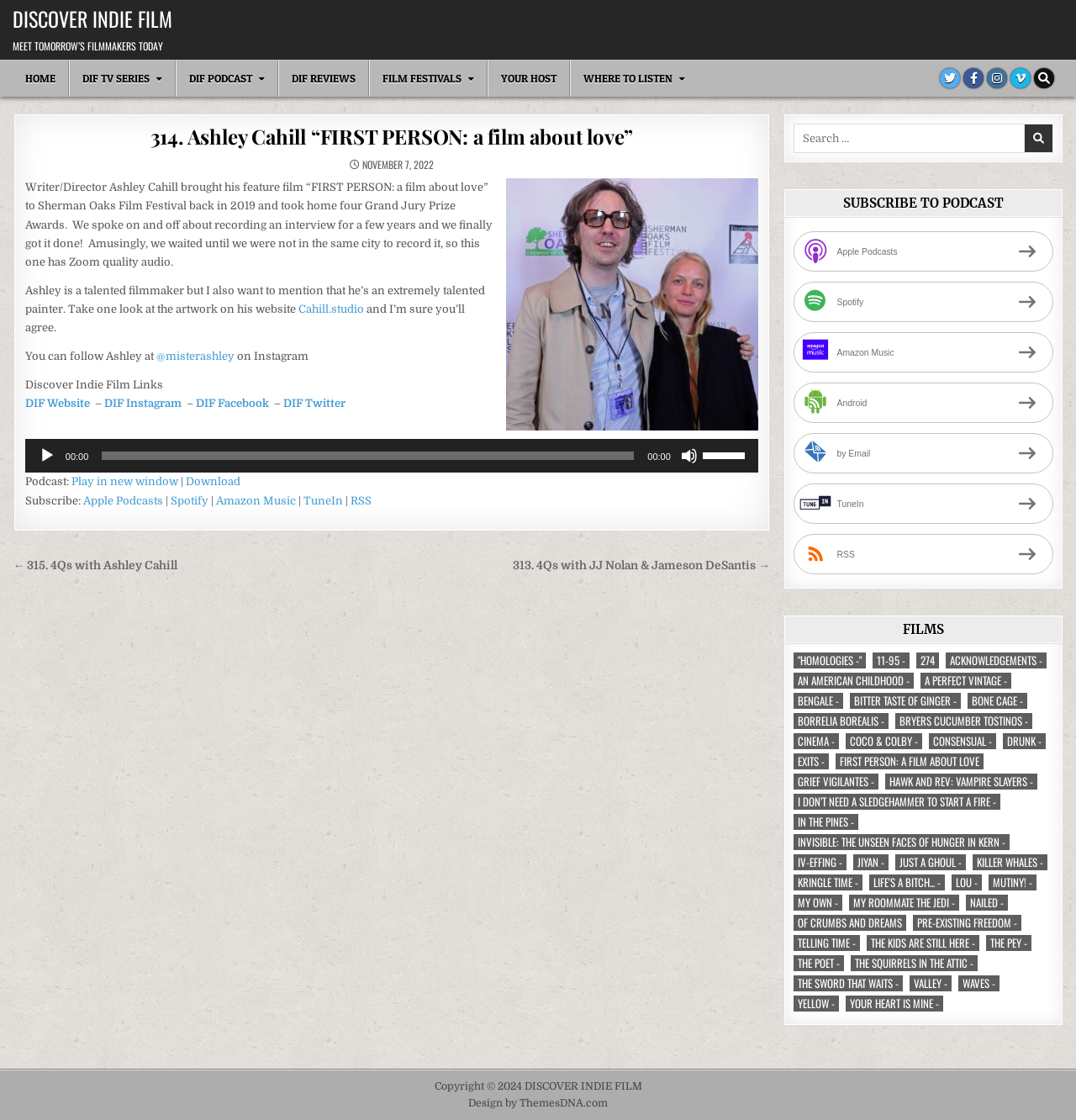Describe the entire webpage, focusing on both content and design.

This webpage is about an interview with filmmaker Ashley Cahill, discussing his feature film "FIRST PERSON: a film about love". At the top, there is a navigation menu with links to "HOME", "DIF TV SERIES", "DIF REVIEWS", "FILM FESTIVALS", "YOUR HOST", and "WHERE TO LISTEN". Below this menu, there is a heading "MEET TOMORROW'S FILMMAKERS TODAY" and a link to "DISCOVER INDIE FILM".

The main content of the page is an article about Ashley Cahill's film, with a heading "314. Ashley Cahill “FIRST PERSON: a film about love”" and a link to the same title. The article includes a brief introduction to the film and the filmmaker, as well as a mention of Ashley's talent as a painter. There are also links to Ashley's website and Instagram profile.

Below the article, there is an audio player with controls to play, pause, and adjust the volume. The audio player is accompanied by a timer and a slider to navigate through the audio. There are also links to play the audio in a new window, download it, and subscribe to the podcast on various platforms.

On the right side of the page, there is a complementary section with a search bar, a heading "SUBSCRIBE TO PODCAST" with links to various podcast platforms, and a heading "FILMS" with a navigation menu to films. At the bottom of the page, there is a post navigation section with links to previous and next posts.

Throughout the page, there are social media buttons and links to various platforms, including Twitter, Facebook, Instagram, Vimeo, and more.